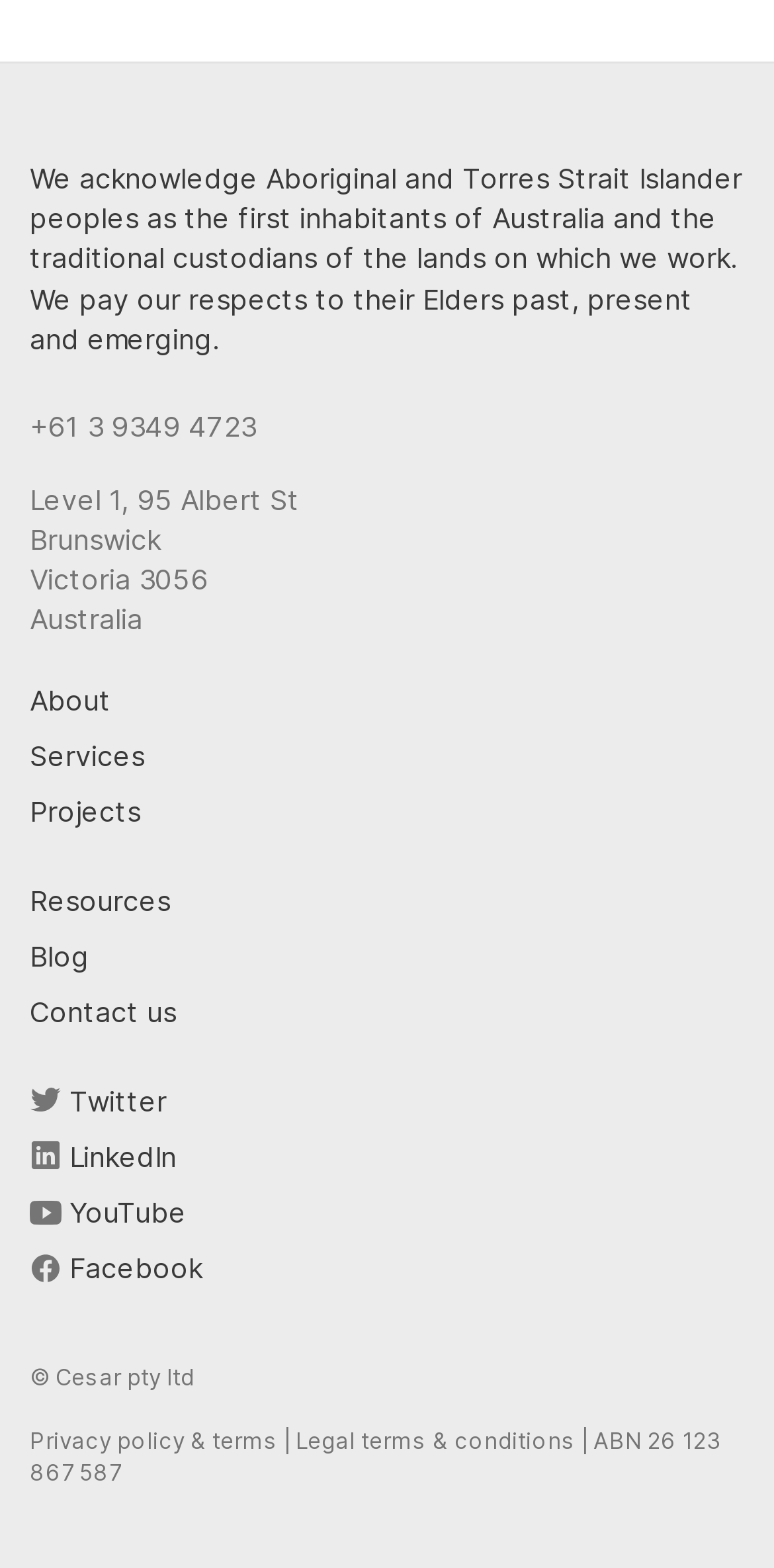Please provide a one-word or short phrase answer to the question:
What is the company's phone number?

+61 3 9349 4723